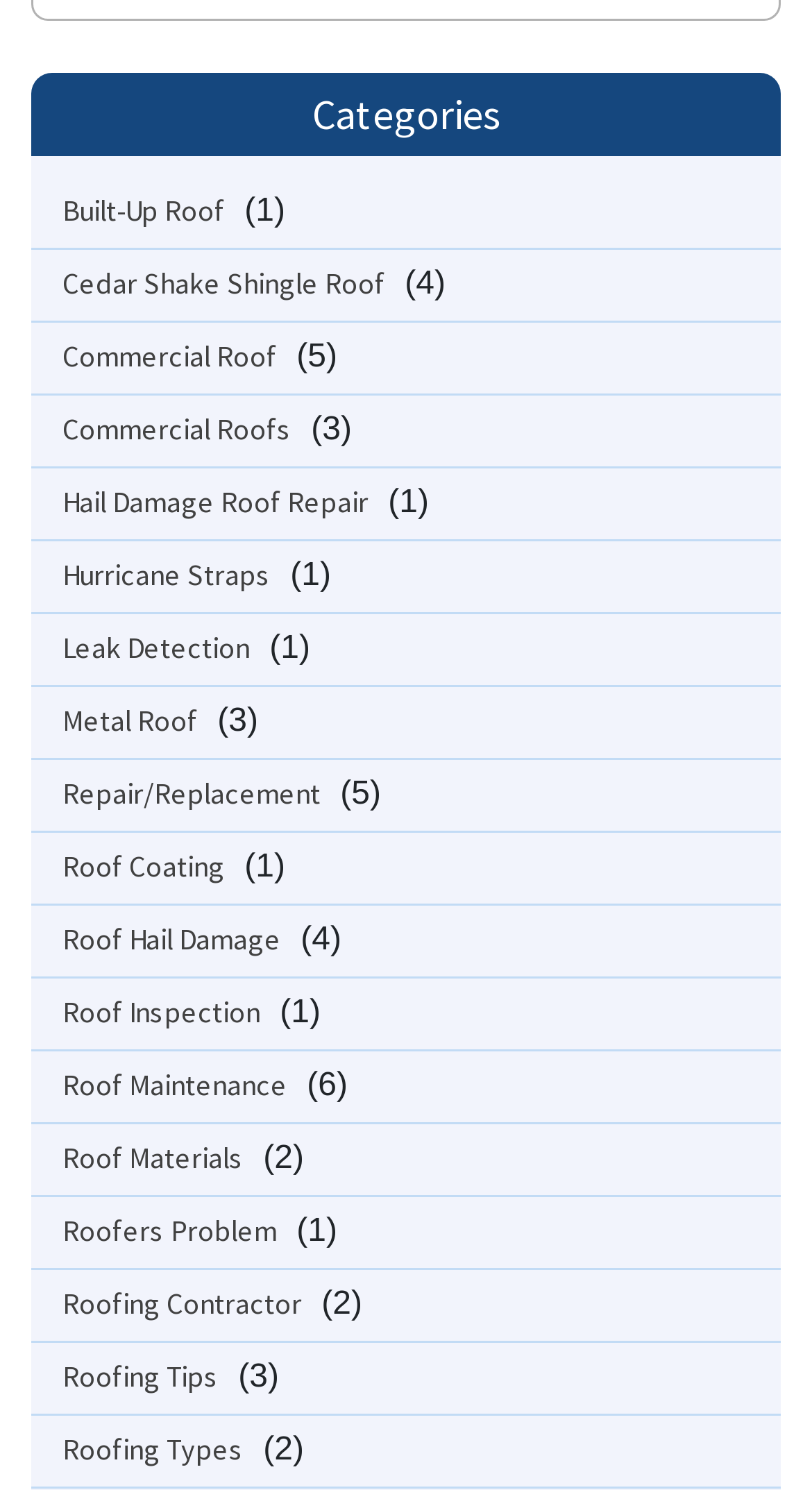Please identify the bounding box coordinates of the clickable area that will fulfill the following instruction: "Explore Roof Coating". The coordinates should be in the format of four float numbers between 0 and 1, i.e., [left, top, right, bottom].

[0.077, 0.568, 0.29, 0.596]